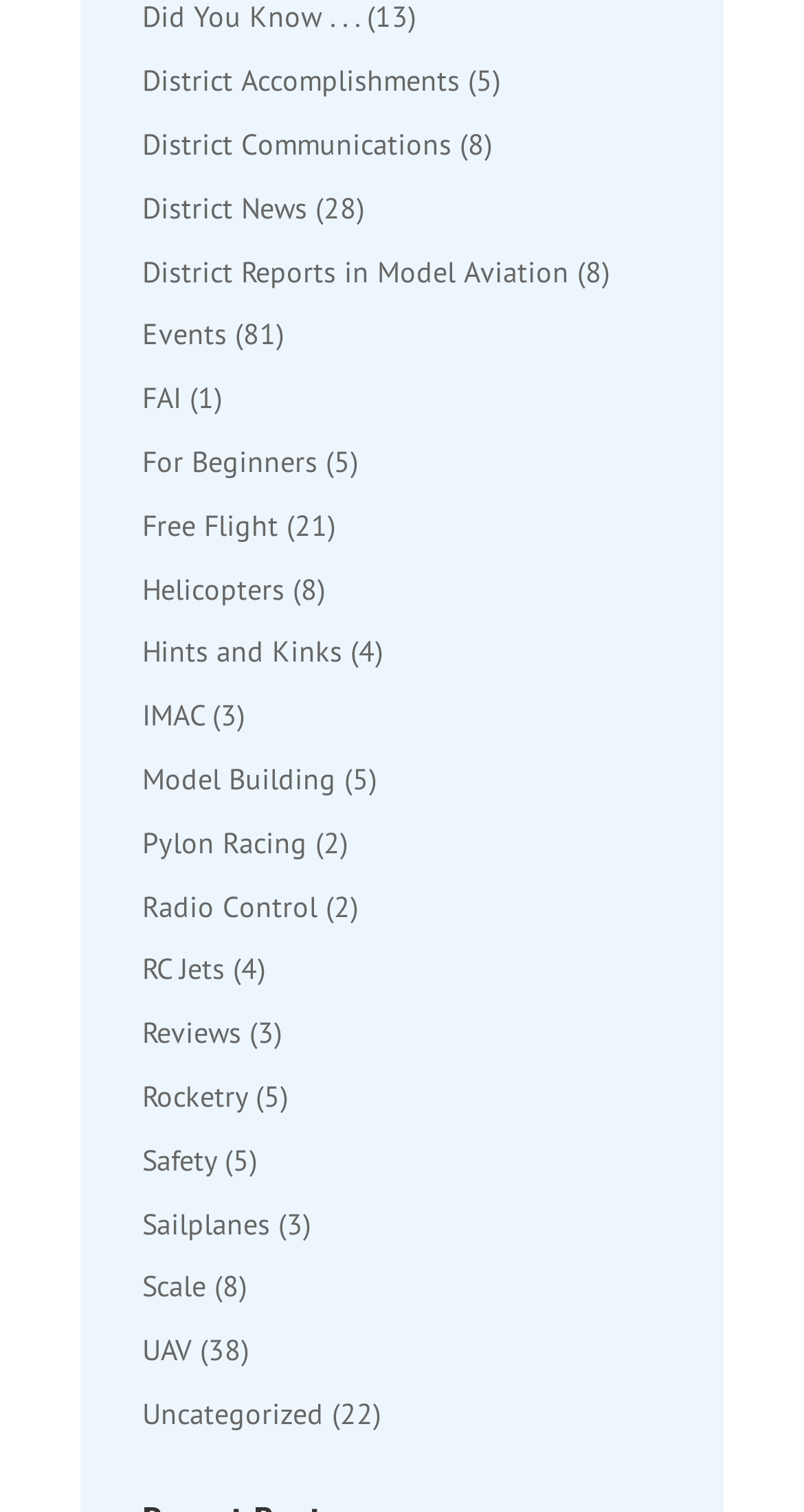Please answer the following question using a single word or phrase: 
What is the category with the highest number of articles?

UAV